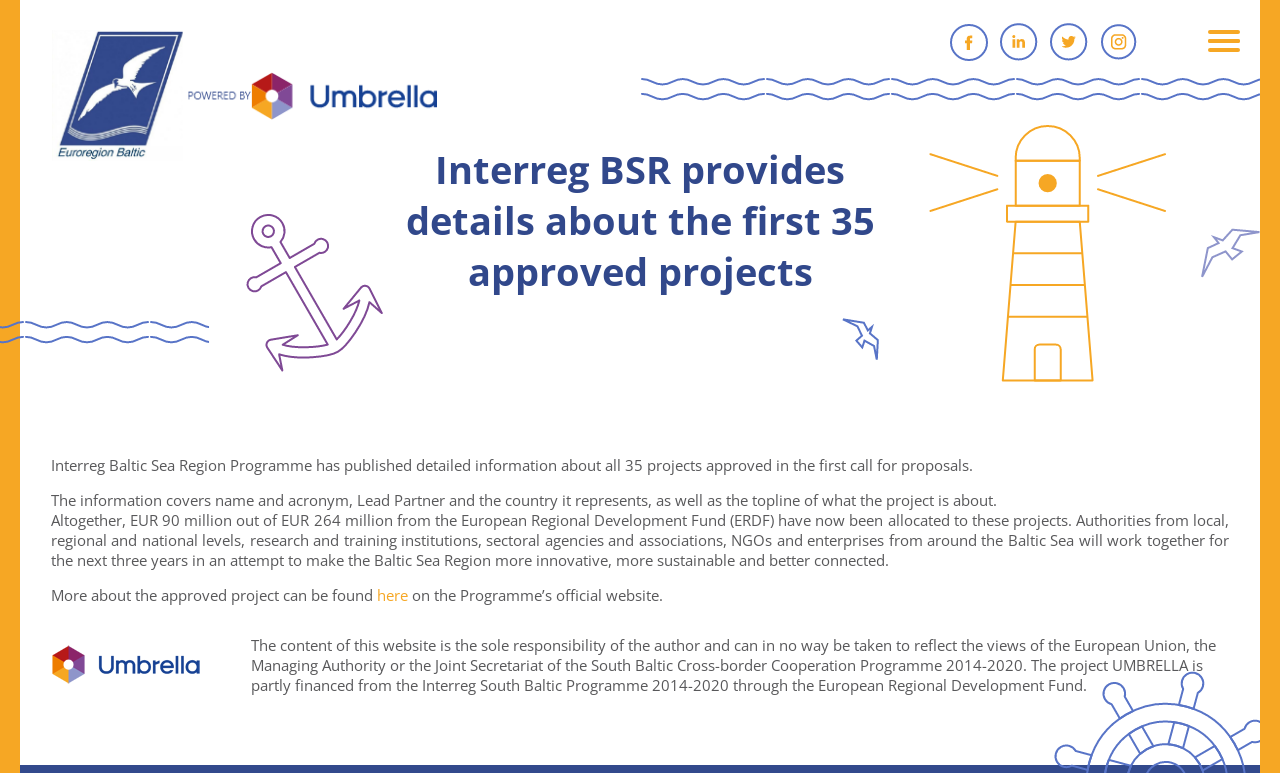Offer a meticulous description of the webpage's structure and content.

The webpage is about Euroregion Baltic and Interreg BSR, providing information about approved projects. At the top, there are five links: "CAPACITY BUILDING INITIATIVES", "CURRENT PROJECTS", "ERB AS ASSOCIATED PARTNER", "ERB TASK FORCE FOR CLIMATE CHANGE AND GREEN TRANSITION", and "ERB WATER CORE GROUP", aligned horizontally and taking up about a quarter of the screen's width.

Below these links, there is a heading that reads "Interreg BSR provides details about the first 35 approved projects". Underneath this heading, there is a large article section that occupies most of the screen. This section contains four paragraphs of text. The first paragraph explains that Interreg Baltic Sea Region Programme has published detailed information about all 35 projects approved in the first call for proposals. The second paragraph describes the information provided, including project names, lead partners, and a brief summary of each project. The third paragraph mentions the allocated budget of EUR 90 million and the collaboration between various institutions and organizations from around the Baltic Sea Region. The fourth paragraph invites readers to find more information about the approved projects on the Programme's official website, with a link to "here".

On the top-right corner, there are four social media links: Facebook, Linkedin, Twitter, and Instagram. At the bottom of the page, there is a disclaimer text stating that the content of the website is the sole responsibility of the author and does not reflect the views of the European Union or other related authorities.